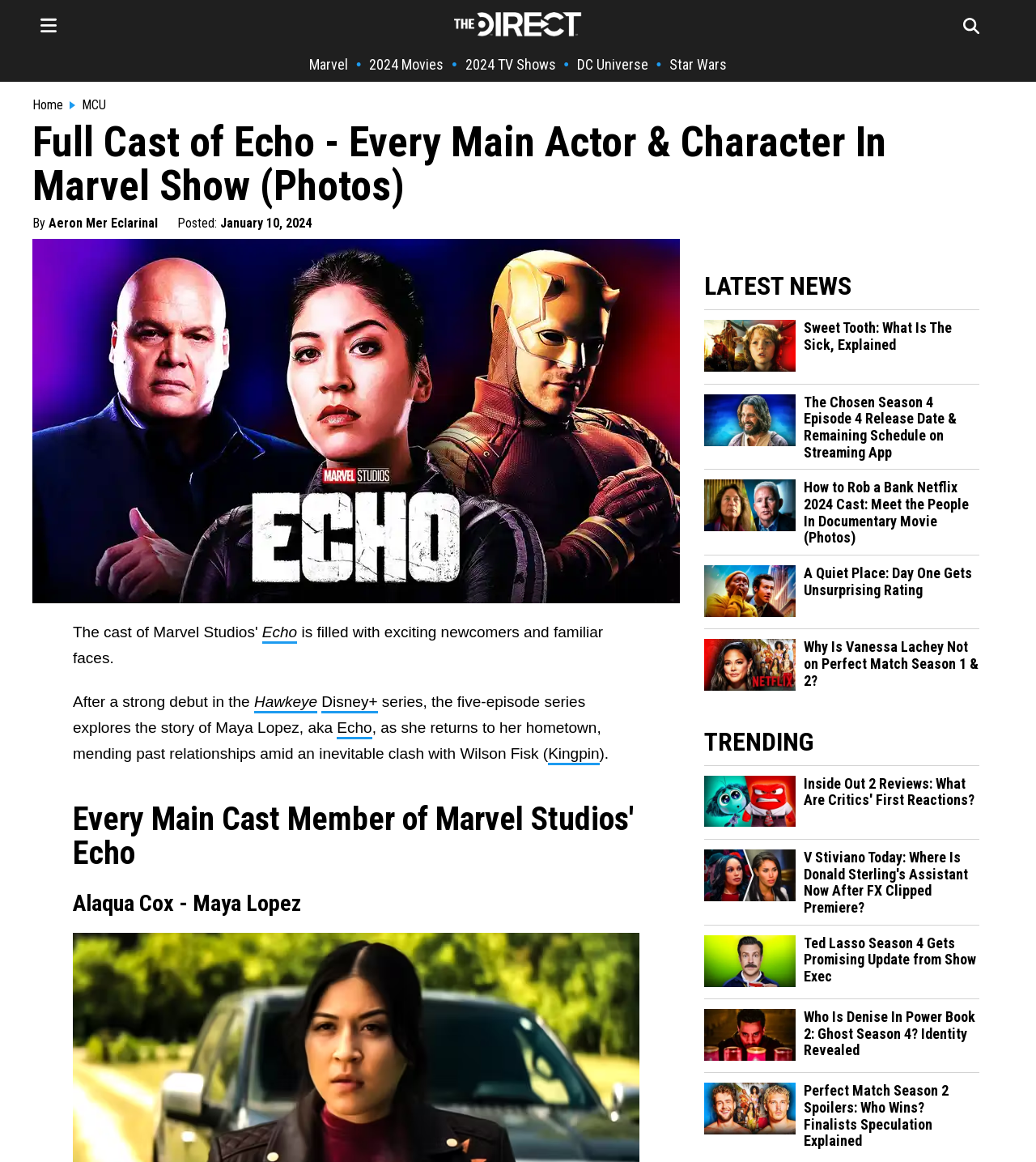How many episodes are in the series?
Based on the image, answer the question in a detailed manner.

The answer can be found in the text 'the five-episode series explores the story of Maya Lopez, aka Echo' which indicates that the series has five episodes.